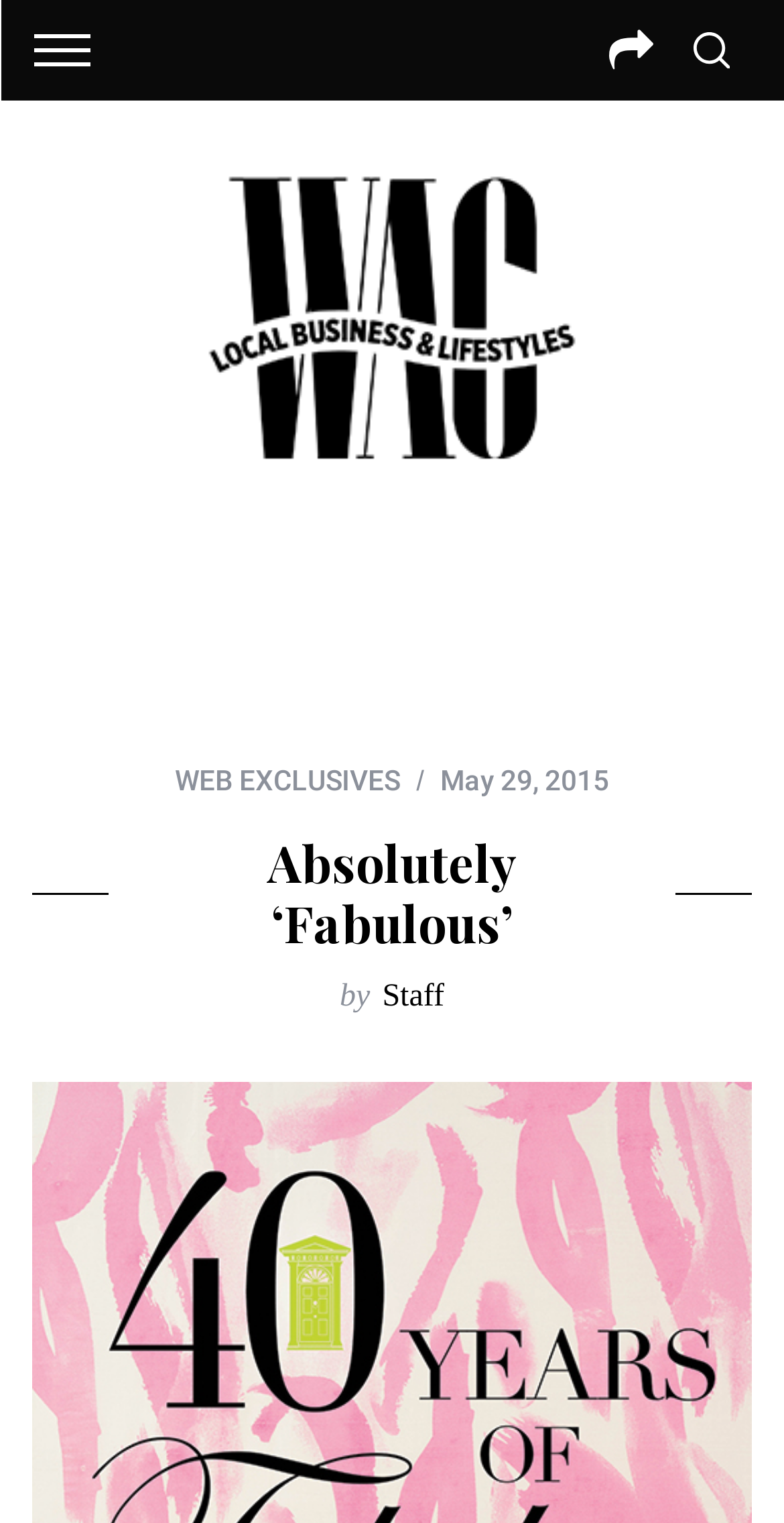Give a complete and precise description of the webpage's appearance.

The webpage appears to be an article page from WAG MAGAZINE, with a focus on the Kips Bay Decorator Show House. At the top of the page, there is a link to the magazine's homepage, accompanied by a small image of the magazine's logo. 

Below the logo, there is a header section that spans the entire width of the page. Within this section, there are three elements: a link to "WEB EXCLUSIVES" on the left, a timestamp indicating the article's publication date ("May 29, 2015") in the middle, and a heading that reads "Absolutely ‘Fabulous’" on the right.

Underneath the header section, there is a byline that reads "by Staff". The main content of the article is not explicitly described in the accessibility tree, but it is likely to be located below the byline.

On the top-right corner of the page, there is a search bar with a placeholder text "Search for:". This search bar is accompanied by a small text label that reads "Search for:".

There are a total of 4 links on the page, including the link to the magazine's homepage, the "WEB EXCLUSIVES" link, the "Staff" byline, and an additional link at the top of the page with no descriptive text. There is also one image on the page, which is the magazine's logo.